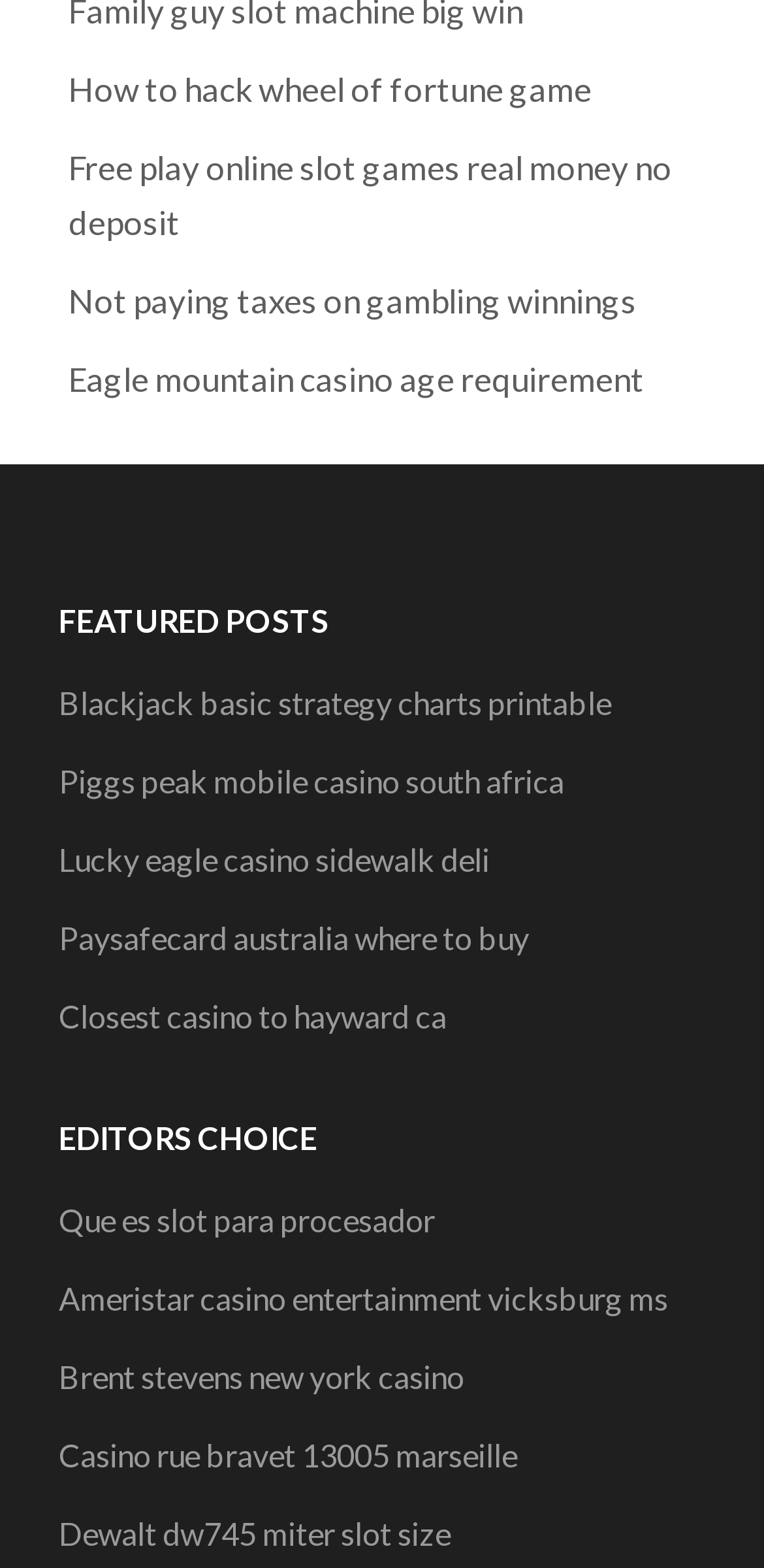Identify the bounding box for the UI element described as: "May 31, 2015May 31, 2015". Ensure the coordinates are four float numbers between 0 and 1, formatted as [left, top, right, bottom].

None